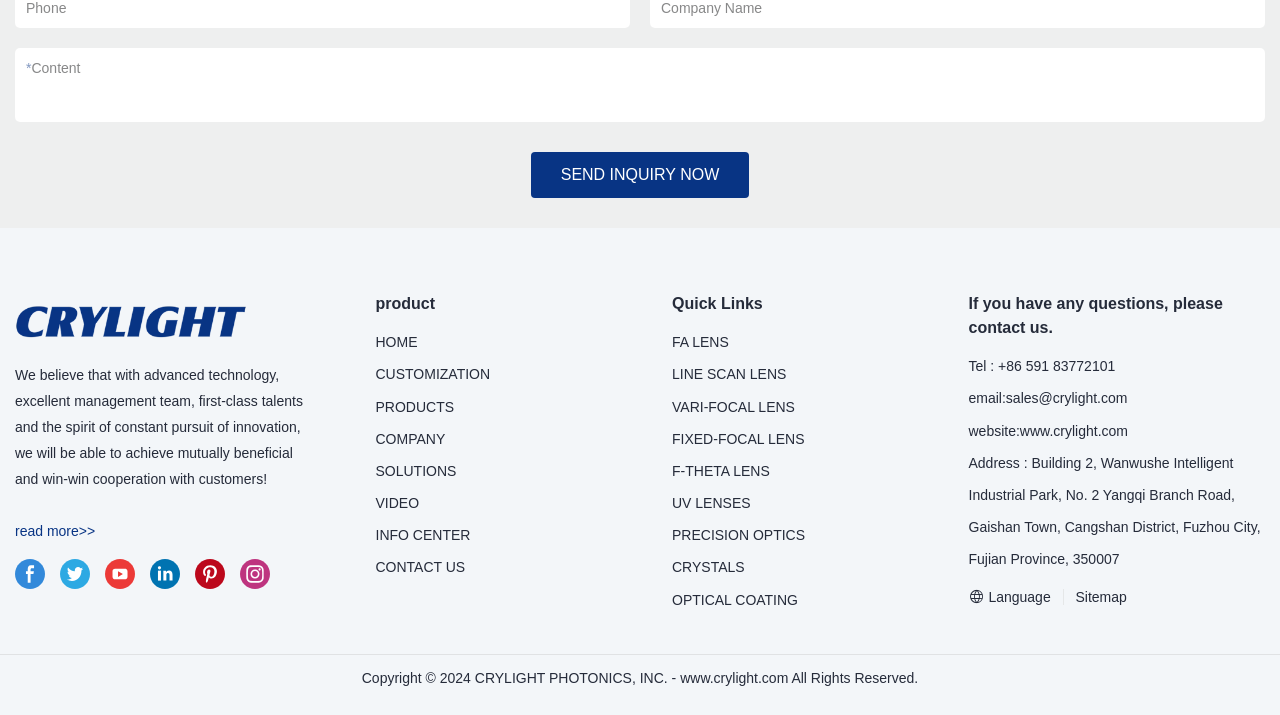What is the company's address?
Refer to the screenshot and answer in one word or phrase.

Building 2, Wanwushe Intelligent Industrial Park, No. 2 Yangqi Branch Road, Gaishan Town, Cangshan District, Fuzhou City, Fujian Province, 350007